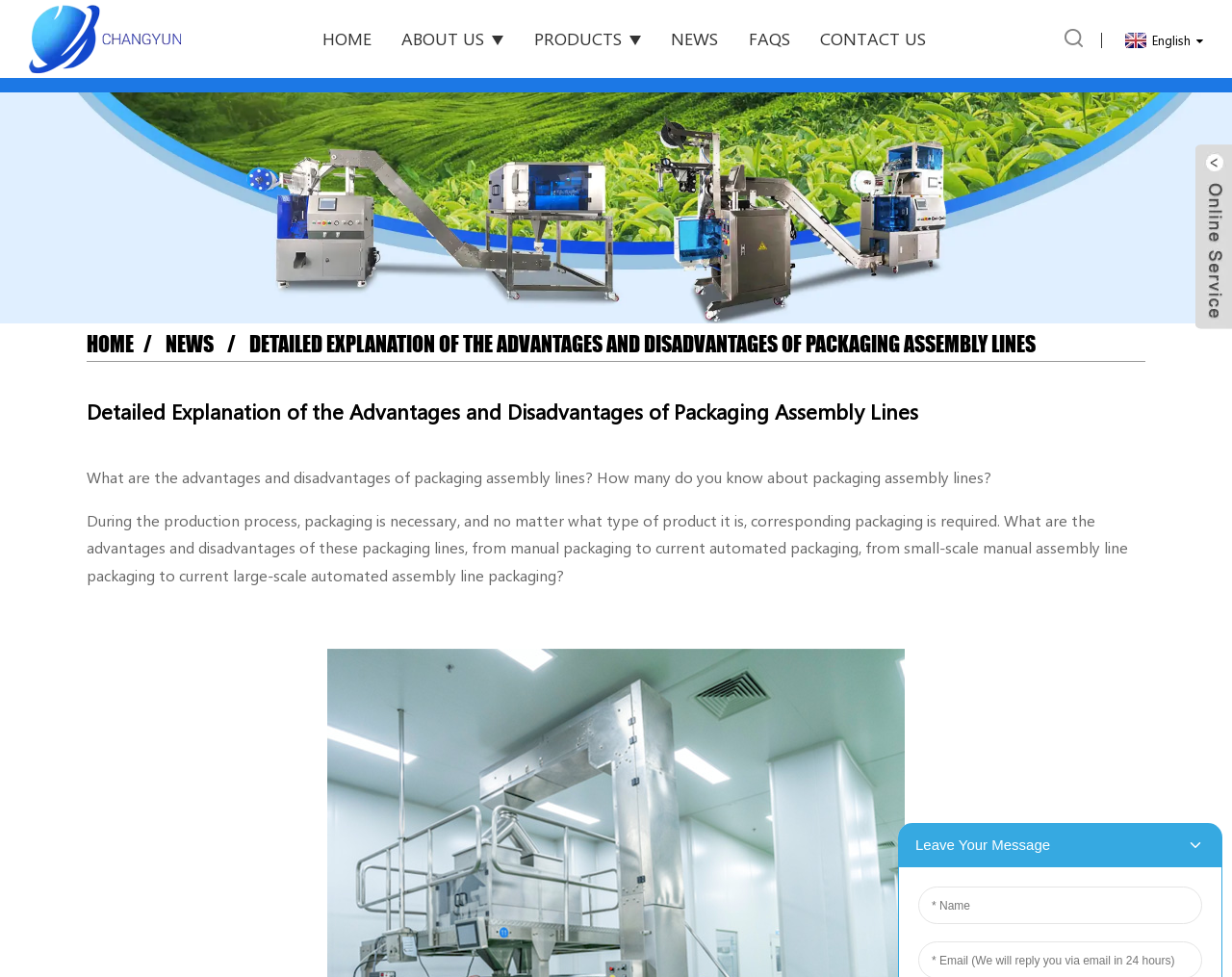What is the purpose of packaging in production?
Please utilize the information in the image to give a detailed response to the question.

According to the webpage, during the production process, packaging is necessary, and no matter what type of product it is, corresponding packaging is required.